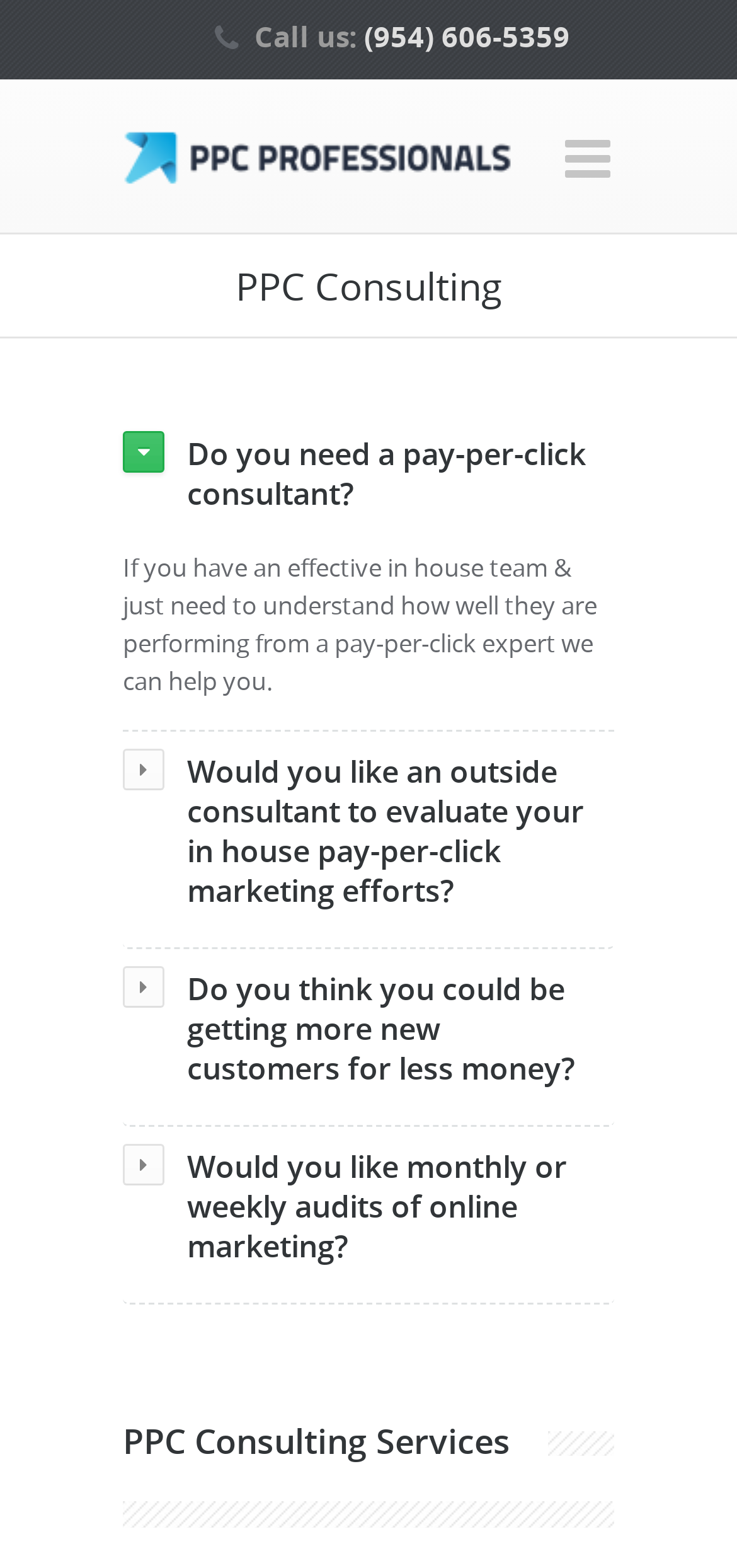What is the main service offered?
Using the image as a reference, give a one-word or short phrase answer.

PPC Consulting Services